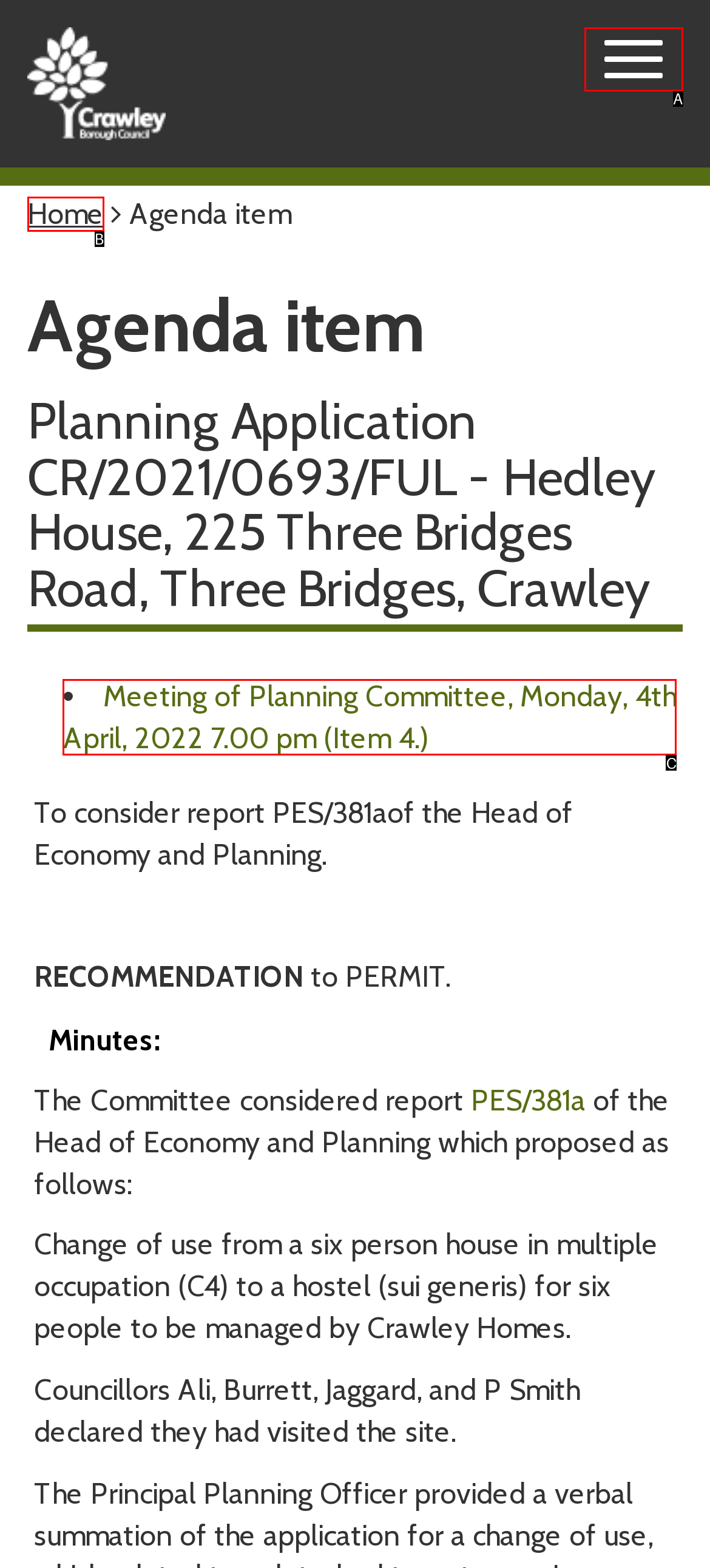Select the letter of the HTML element that best fits the description: alt="BestMysteryNovels.net"
Answer with the corresponding letter from the provided choices.

None